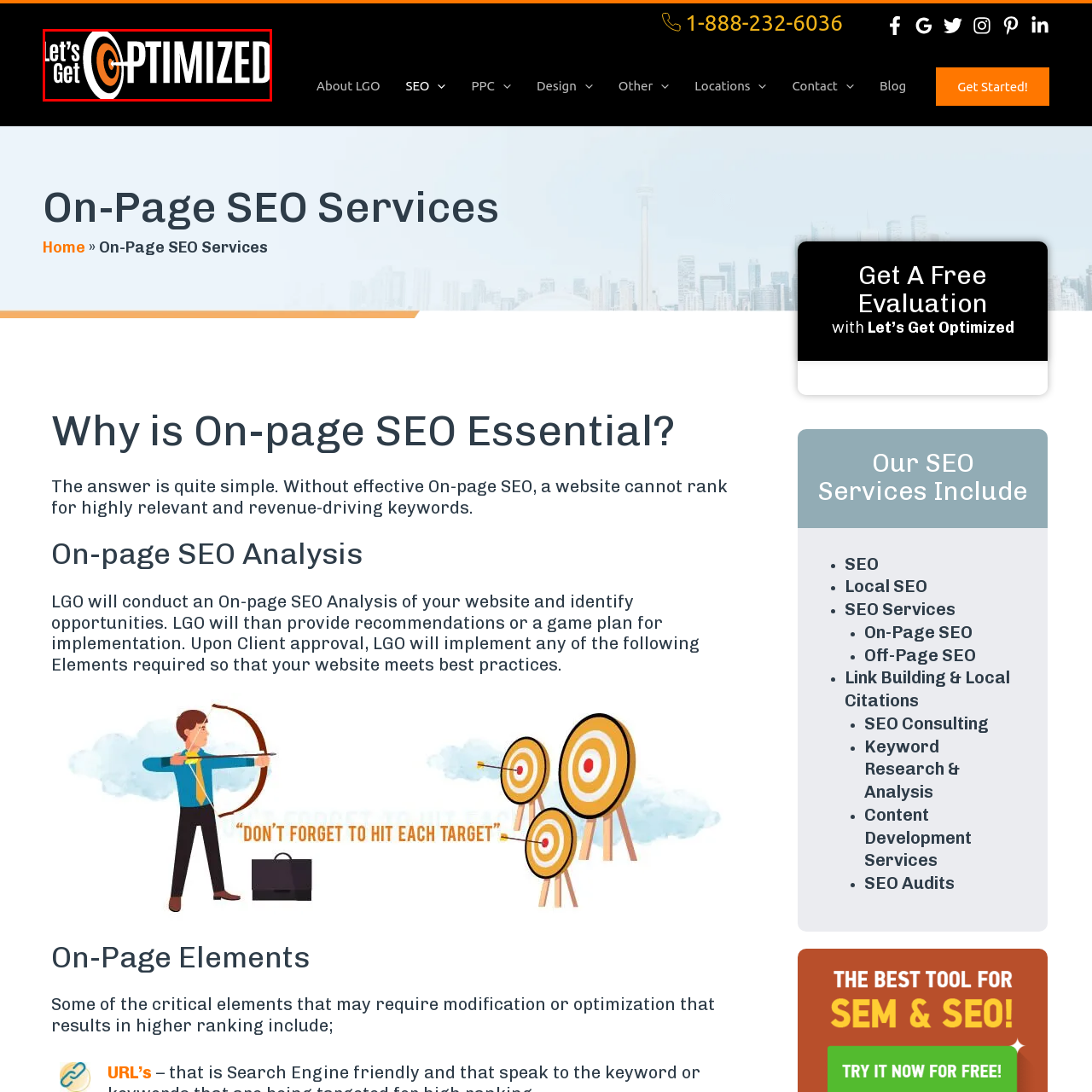Look closely at the image within the red-bordered box and thoroughly answer the question below, using details from the image: What does the graphic design element resemble?

The caption describes the graphic design element as resembling a target, which symbolizes focus and precision, ideal for a service related to optimization.